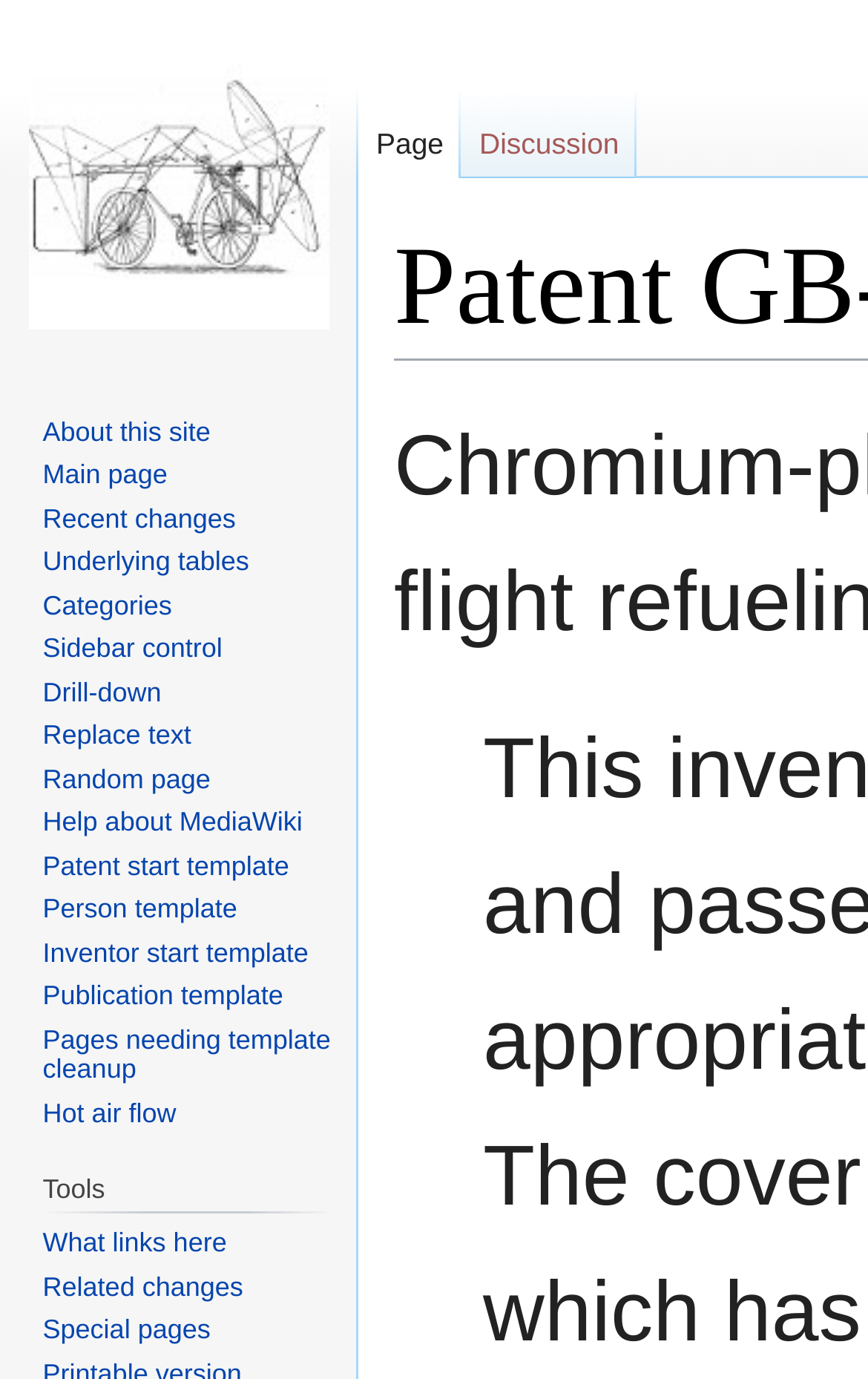How many key shortcuts are mentioned in the webpage?
Look at the screenshot and respond with one word or a short phrase.

7